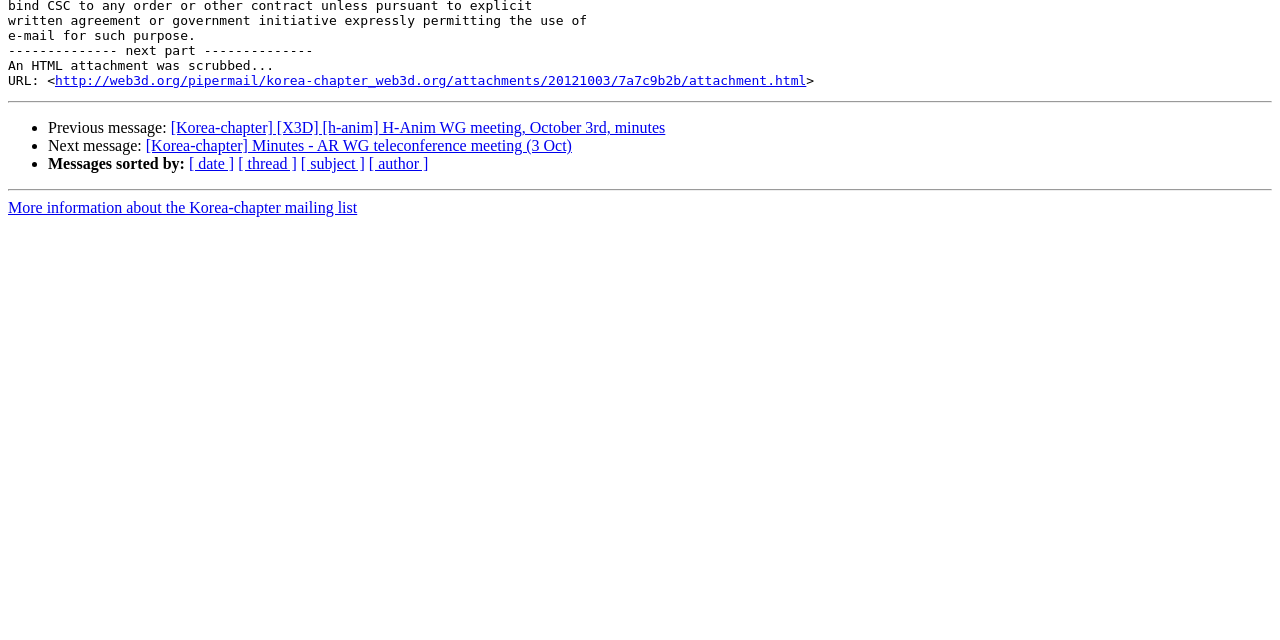Provide the bounding box coordinates of the HTML element this sentence describes: "[ thread ]".

[0.186, 0.243, 0.232, 0.269]